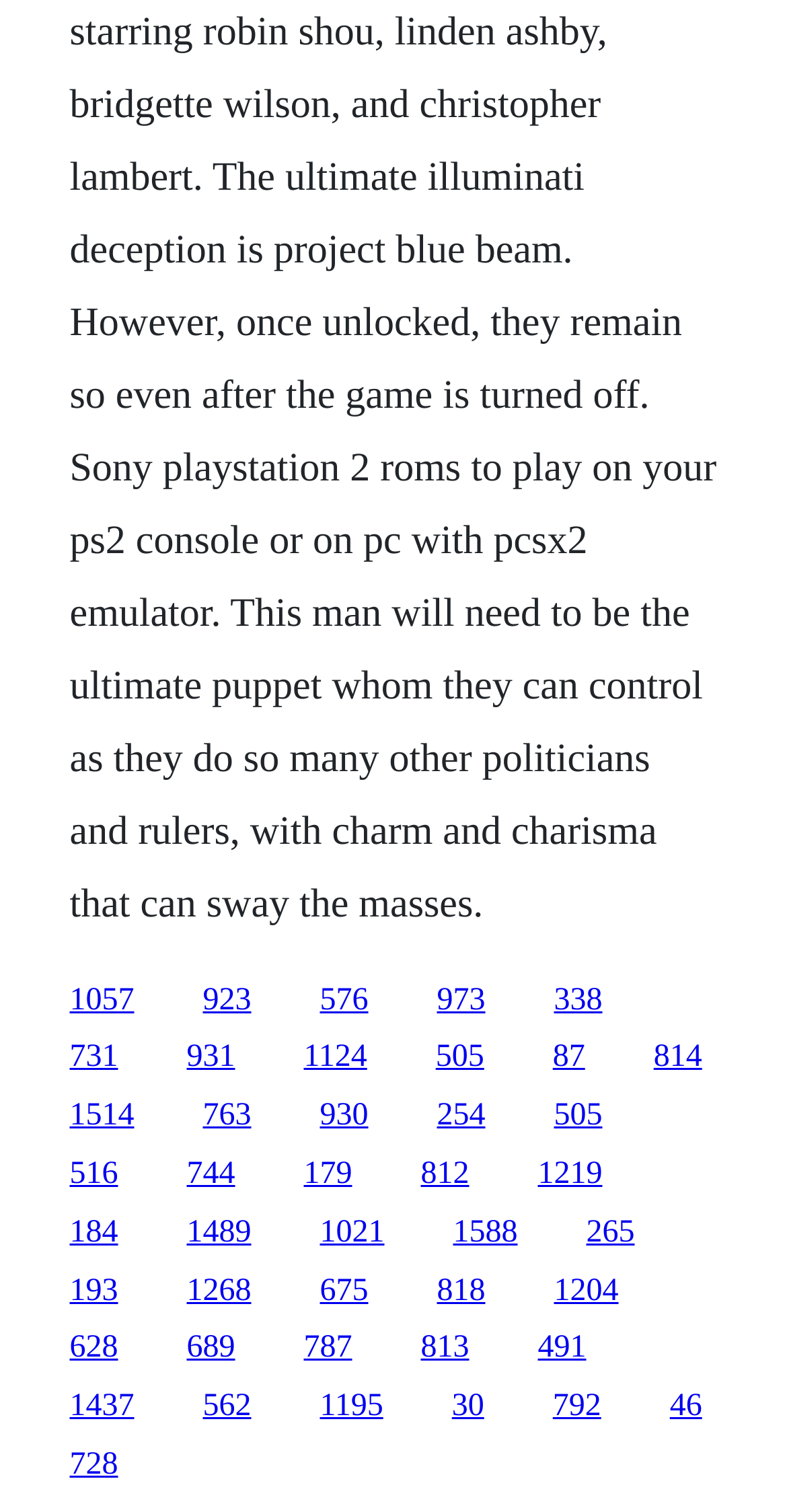Please find the bounding box coordinates of the element that needs to be clicked to perform the following instruction: "explore zaraplay". The bounding box coordinates should be four float numbers between 0 and 1, represented as [left, top, right, bottom].

None